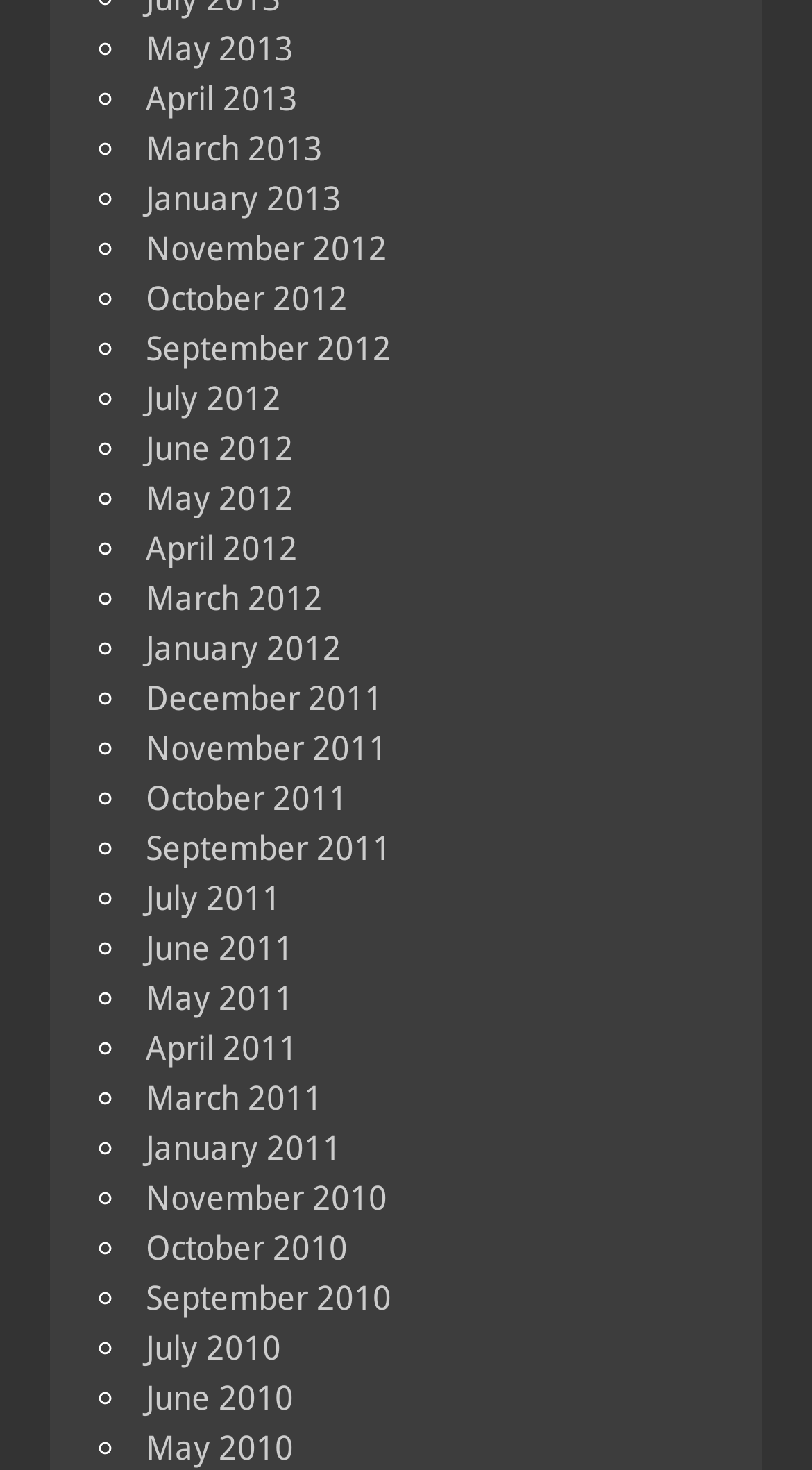Identify the bounding box of the HTML element described here: "January 2012". Provide the coordinates as four float numbers between 0 and 1: [left, top, right, bottom].

[0.179, 0.427, 0.421, 0.454]